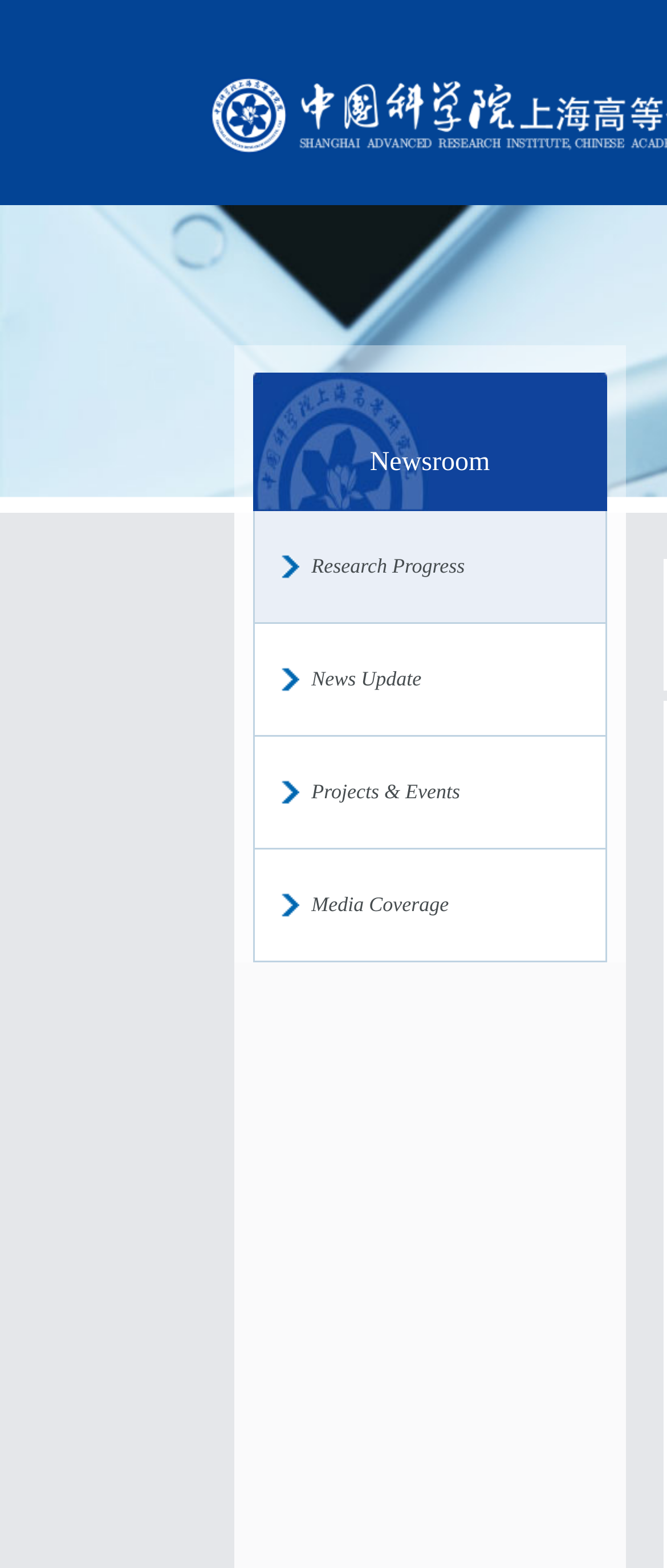Extract the bounding box coordinates for the UI element described as: "Projects & Events".

[0.419, 0.47, 0.907, 0.541]